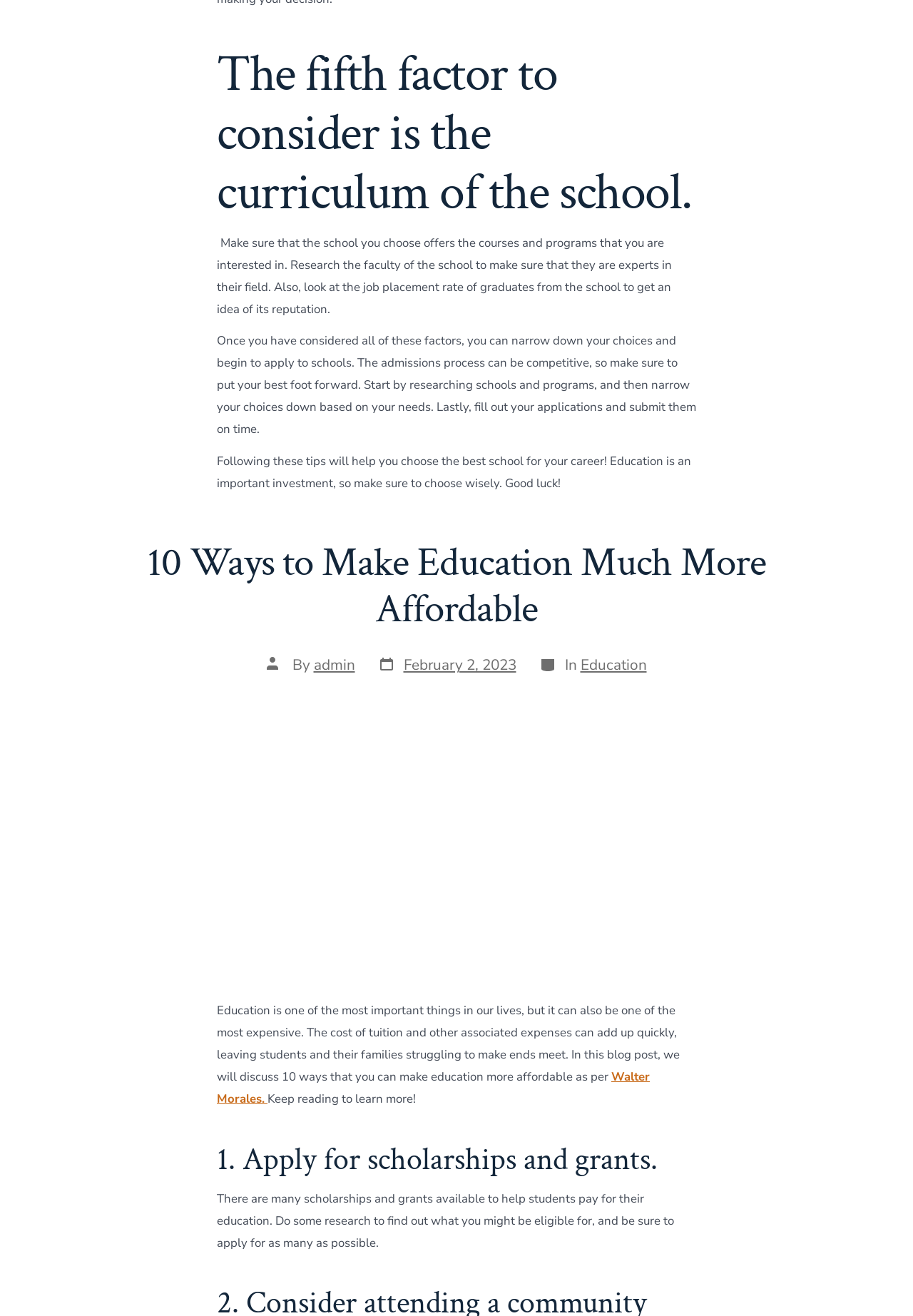What is the first way to make education more affordable?
Your answer should be a single word or phrase derived from the screenshot.

Apply for scholarships and grants